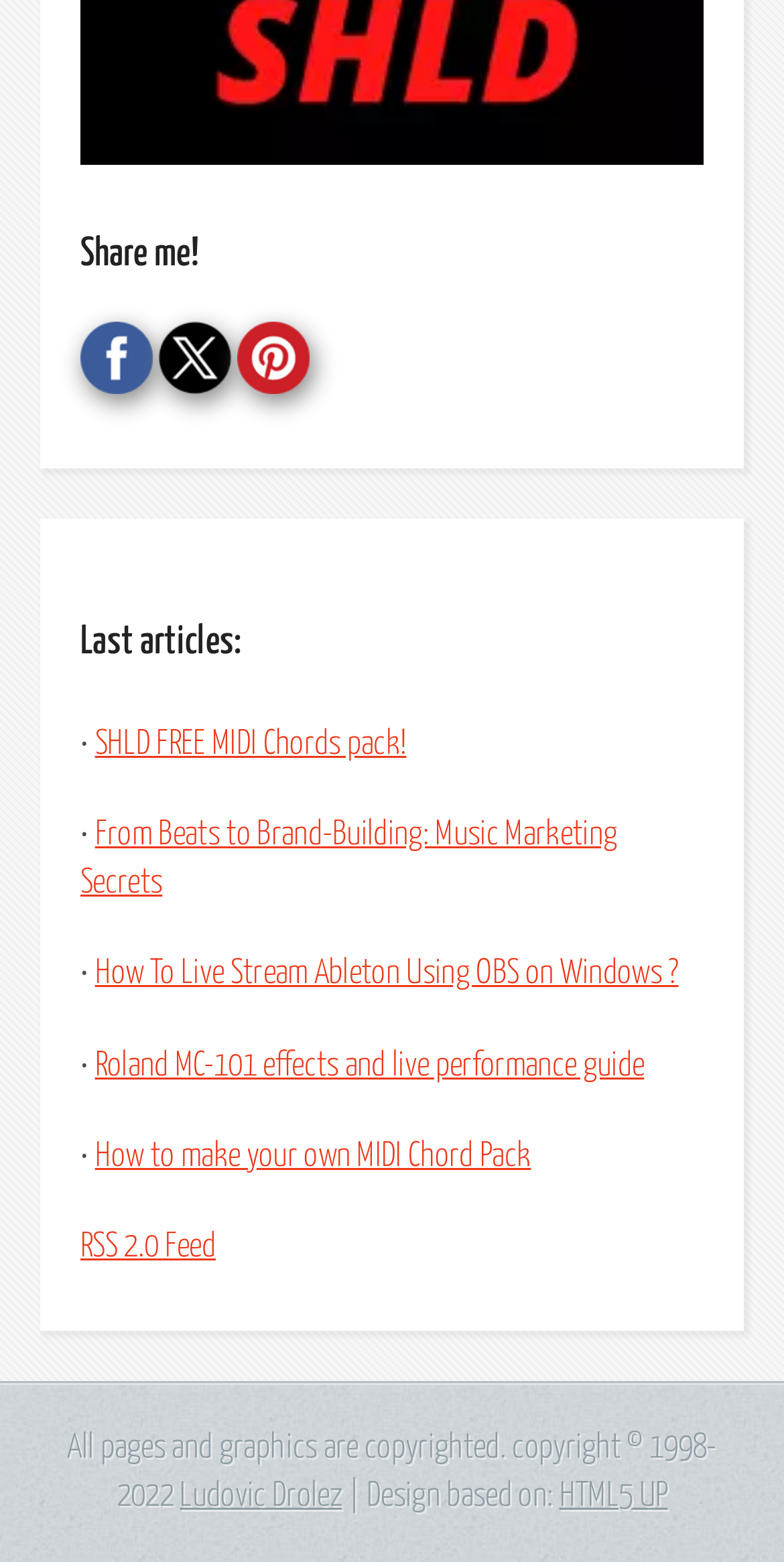Who is the copyright holder?
Look at the image and construct a detailed response to the question.

I searched the webpage for copyright information and found the text 'All pages and graphics are copyrighted. copyright © 1998-2022', but it does not specify the name of the copyright holder.